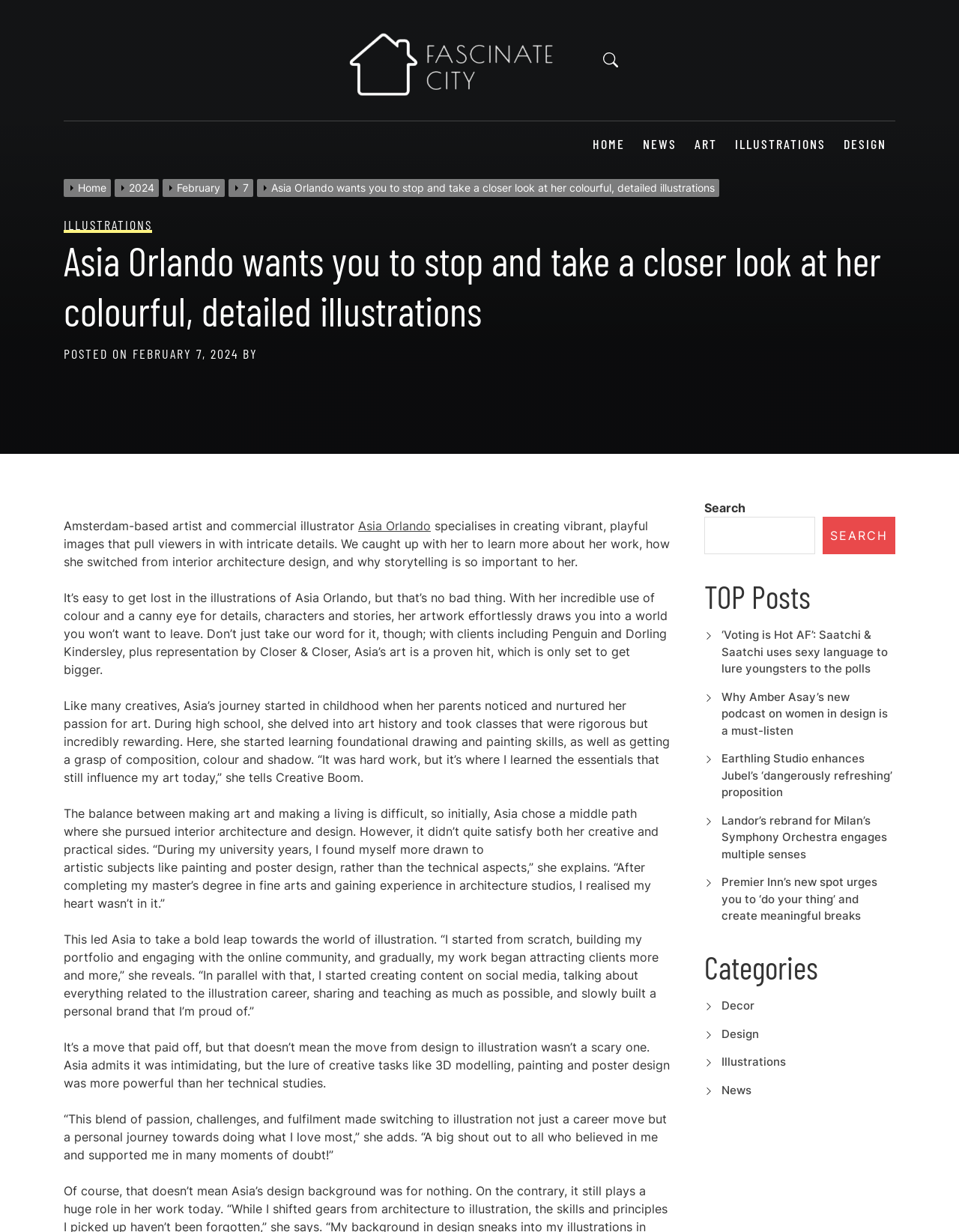Please provide a brief answer to the following inquiry using a single word or phrase:
What is the name of the design studio mentioned in the article?

Closer & Closer